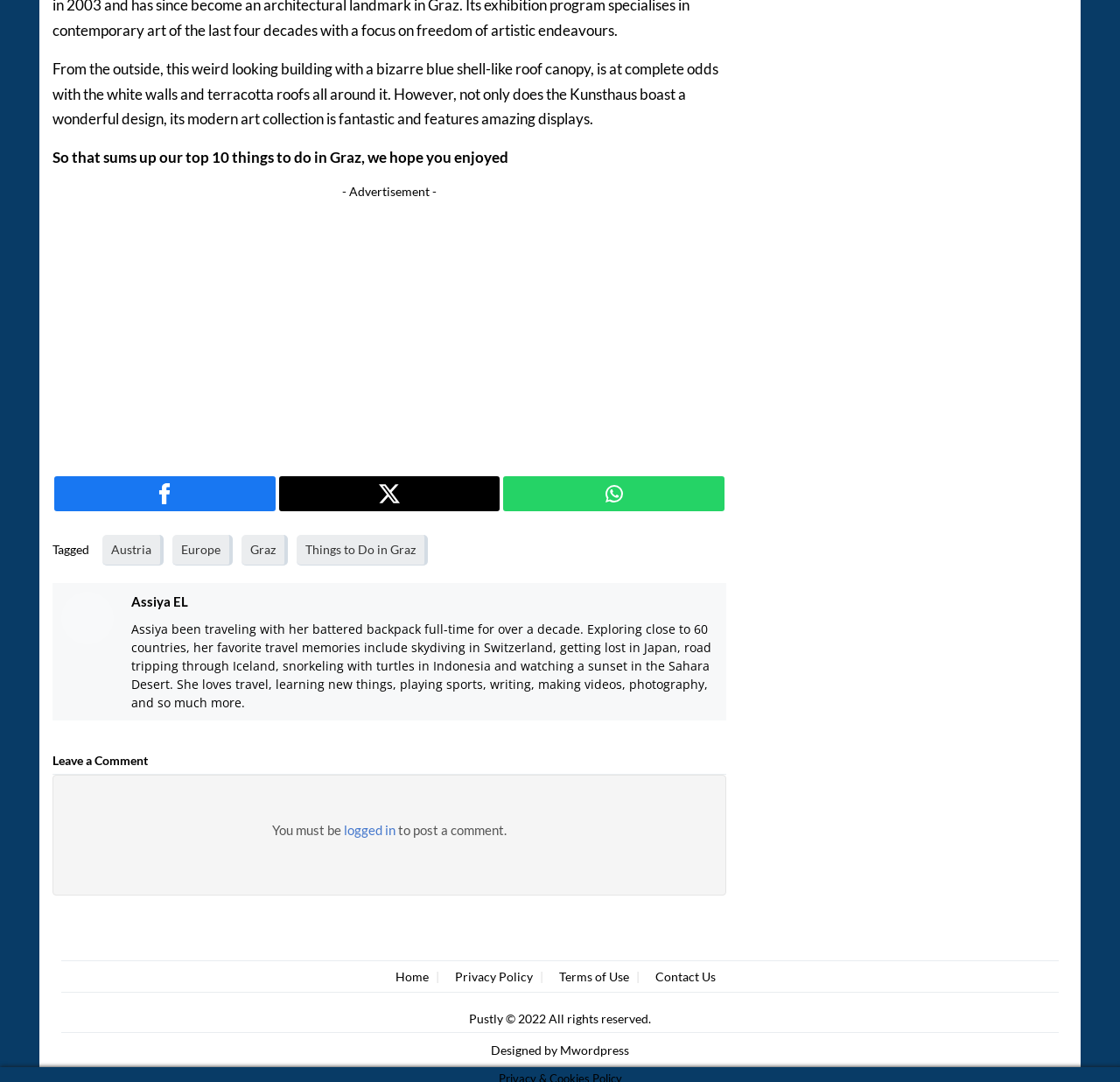Please reply to the following question using a single word or phrase: 
How many social media platforms are available for sharing?

3